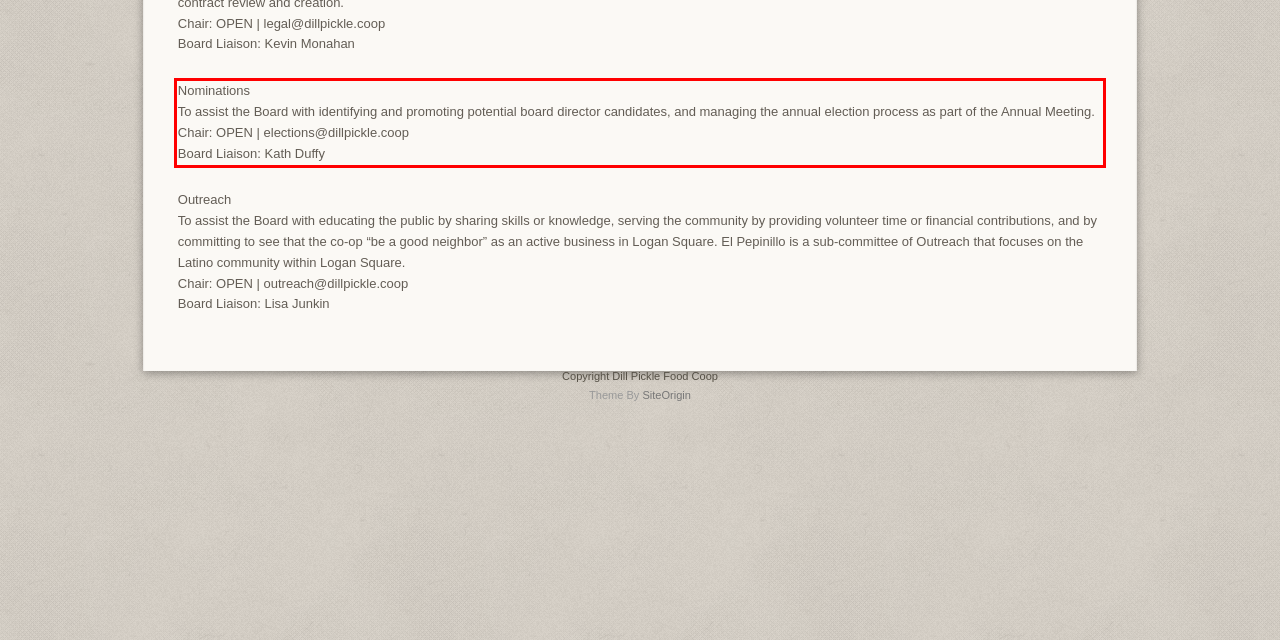Please take the screenshot of the webpage, find the red bounding box, and generate the text content that is within this red bounding box.

Nominations To assist the Board with identifying and promoting potential board director candidates, and managing the annual election process as part of the Annual Meeting. Chair: OPEN | elections@dillpickle.coop Board Liaison: Kath Duffy